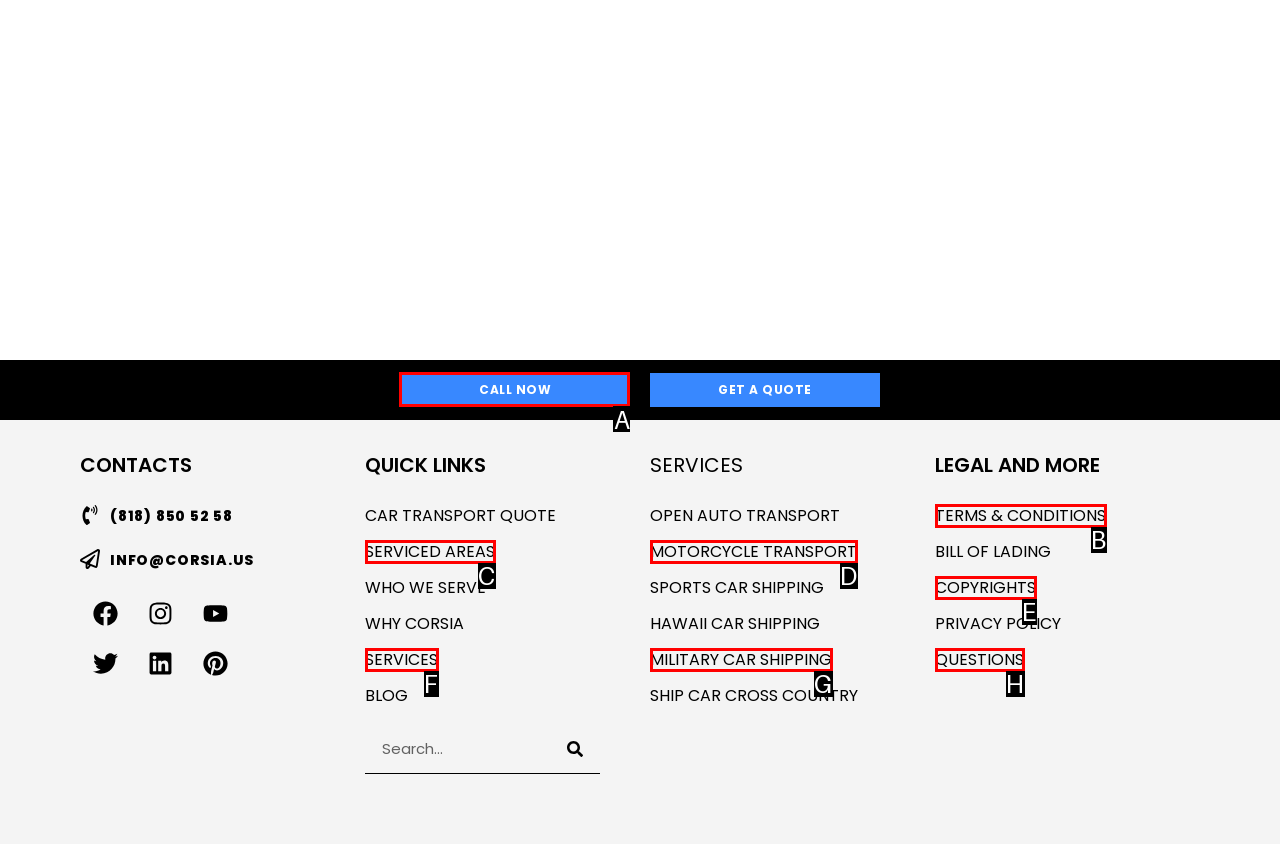Based on the task: Click the CALL NOW button, which UI element should be clicked? Answer with the letter that corresponds to the correct option from the choices given.

A